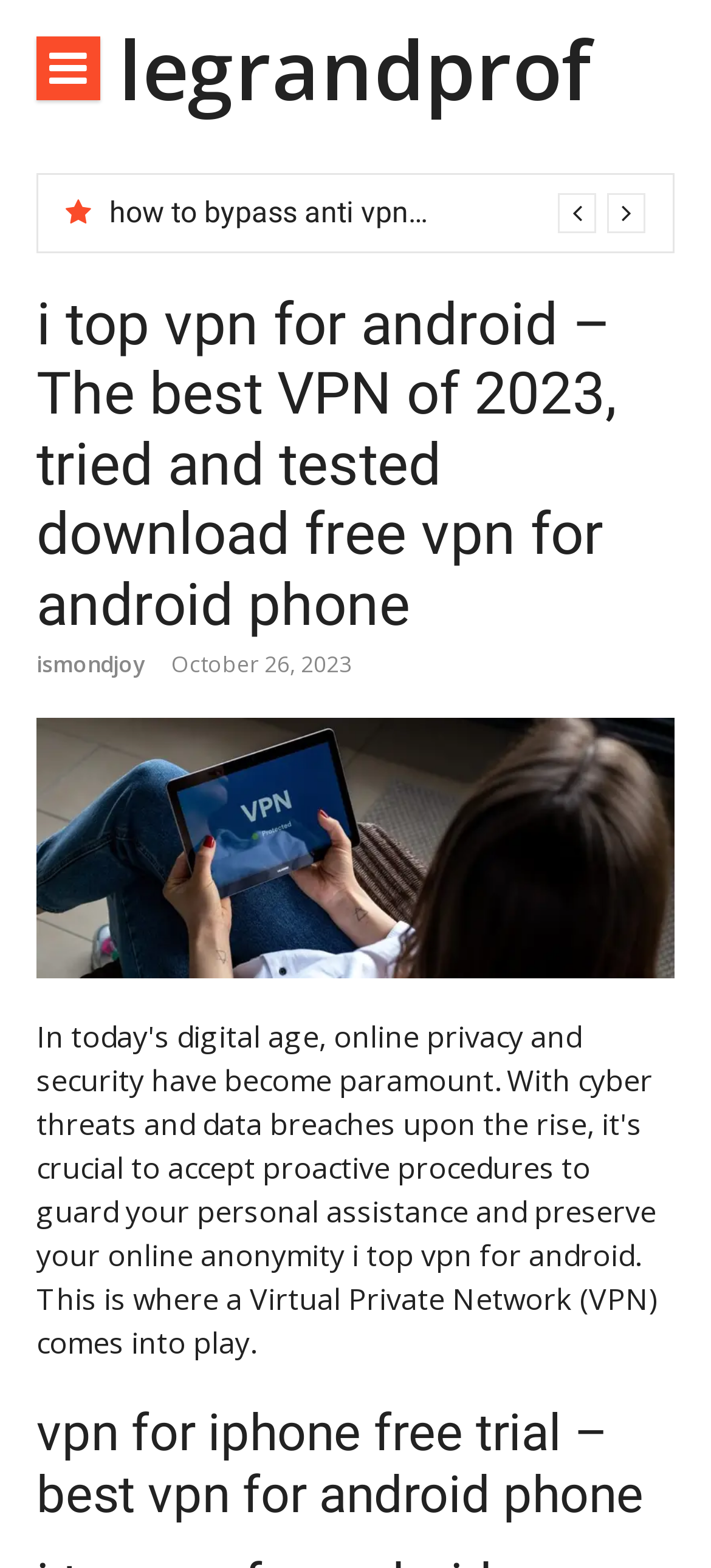Using the webpage screenshot and the element description parent_node: legrandprof, determine the bounding box coordinates. Specify the coordinates in the format (top-left x, top-left y, bottom-right x, bottom-right y) with values ranging from 0 to 1.

[0.051, 0.023, 0.141, 0.064]